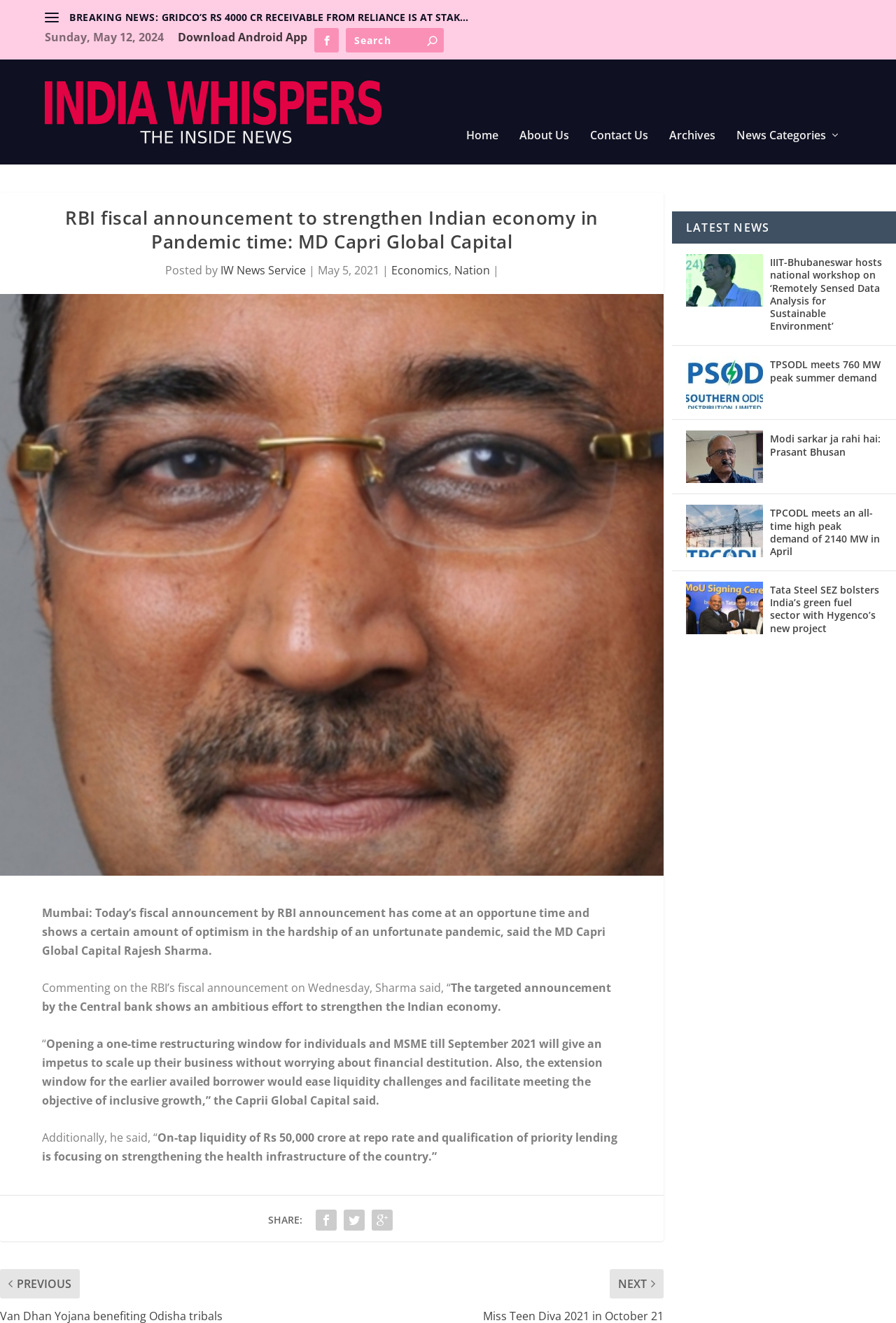Show the bounding box coordinates of the element that should be clicked to complete the task: "Download the Android App".

[0.198, 0.022, 0.343, 0.034]